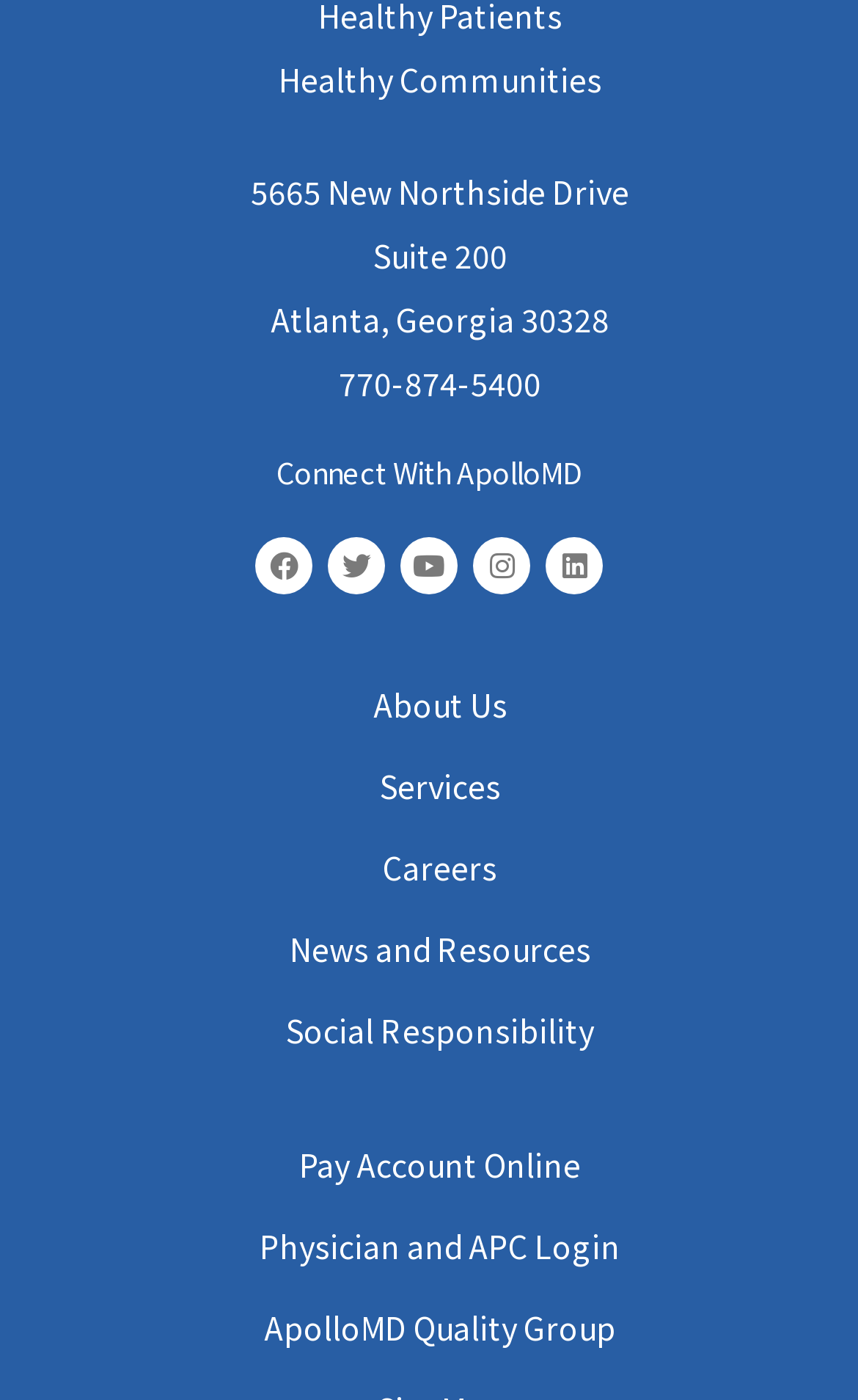How many main navigation links are there?
Using the screenshot, give a one-word or short phrase answer.

6